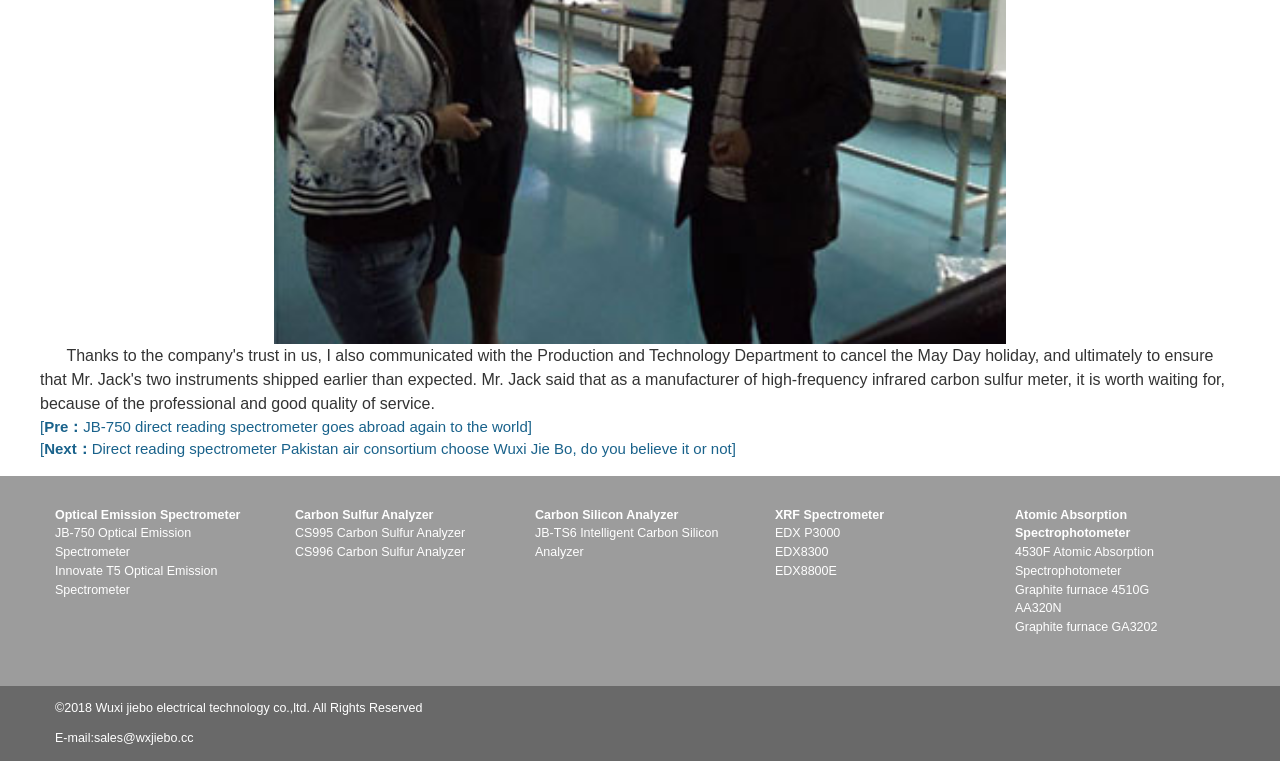Provide the bounding box coordinates of the area you need to click to execute the following instruction: "View details about CS995 Carbon Sulfur Analyzer".

[0.23, 0.692, 0.363, 0.71]